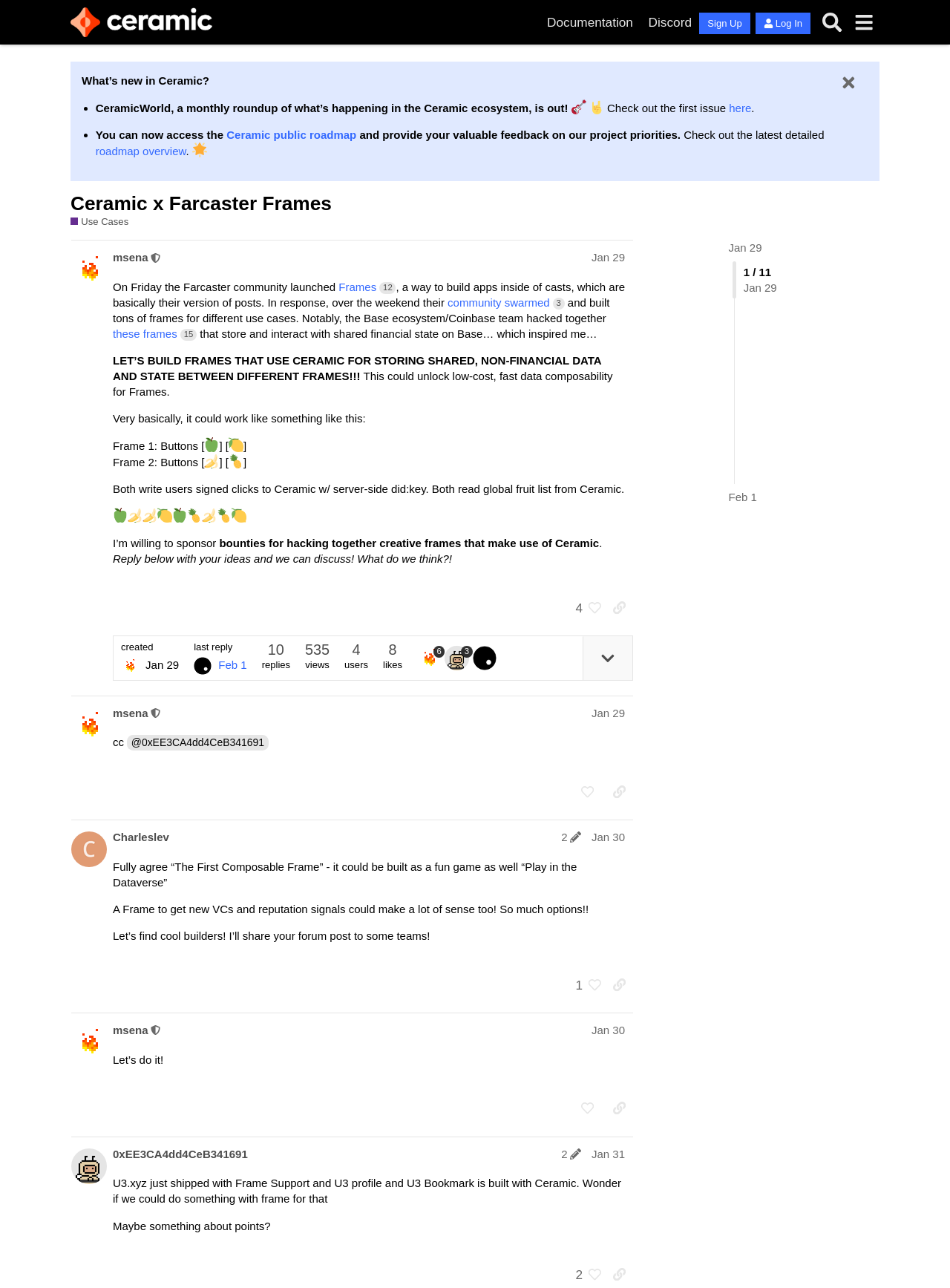Determine the main headline from the webpage and extract its text.

Ceramic x Farcaster Frames